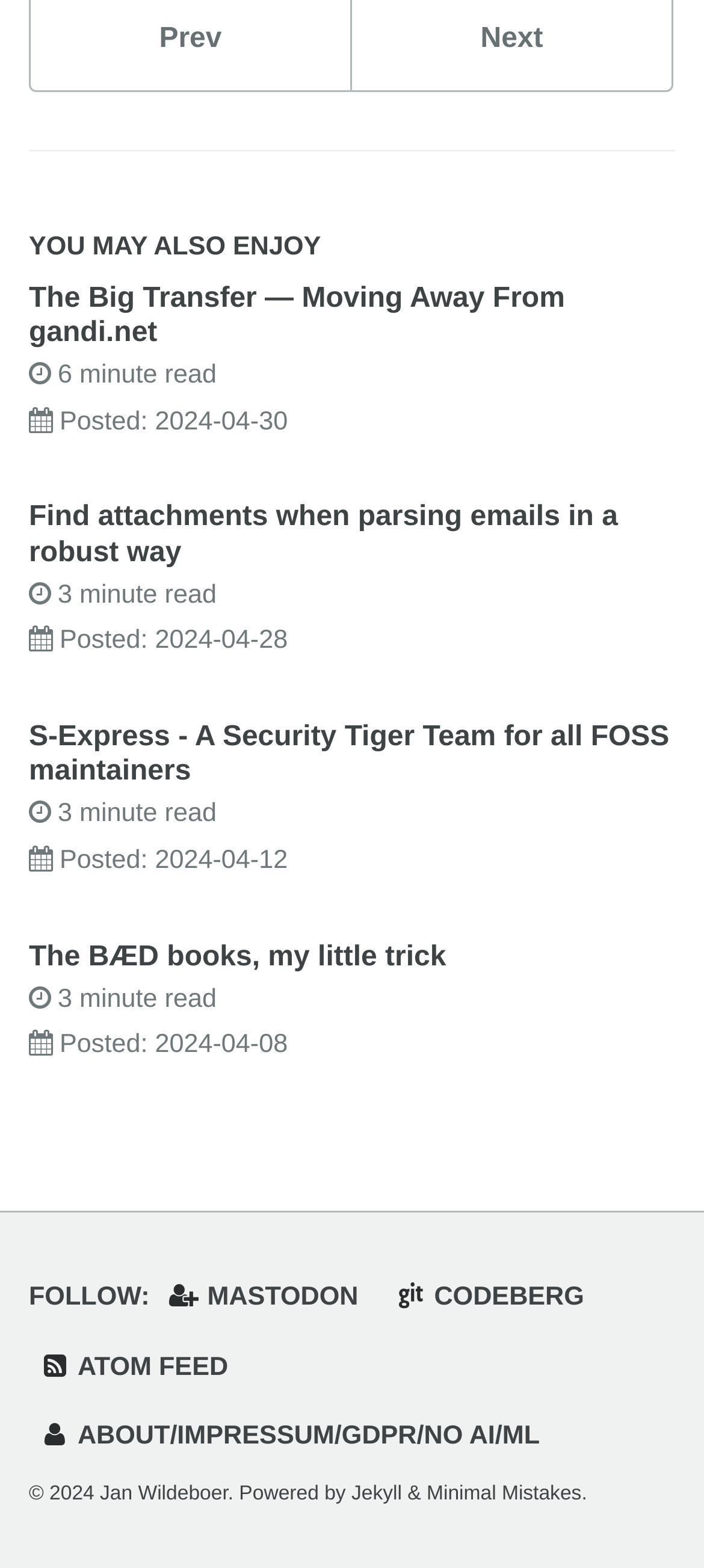What is the name of the platform powered by Jekyll?
Provide a one-word or short-phrase answer based on the image.

Minimal Mistakes